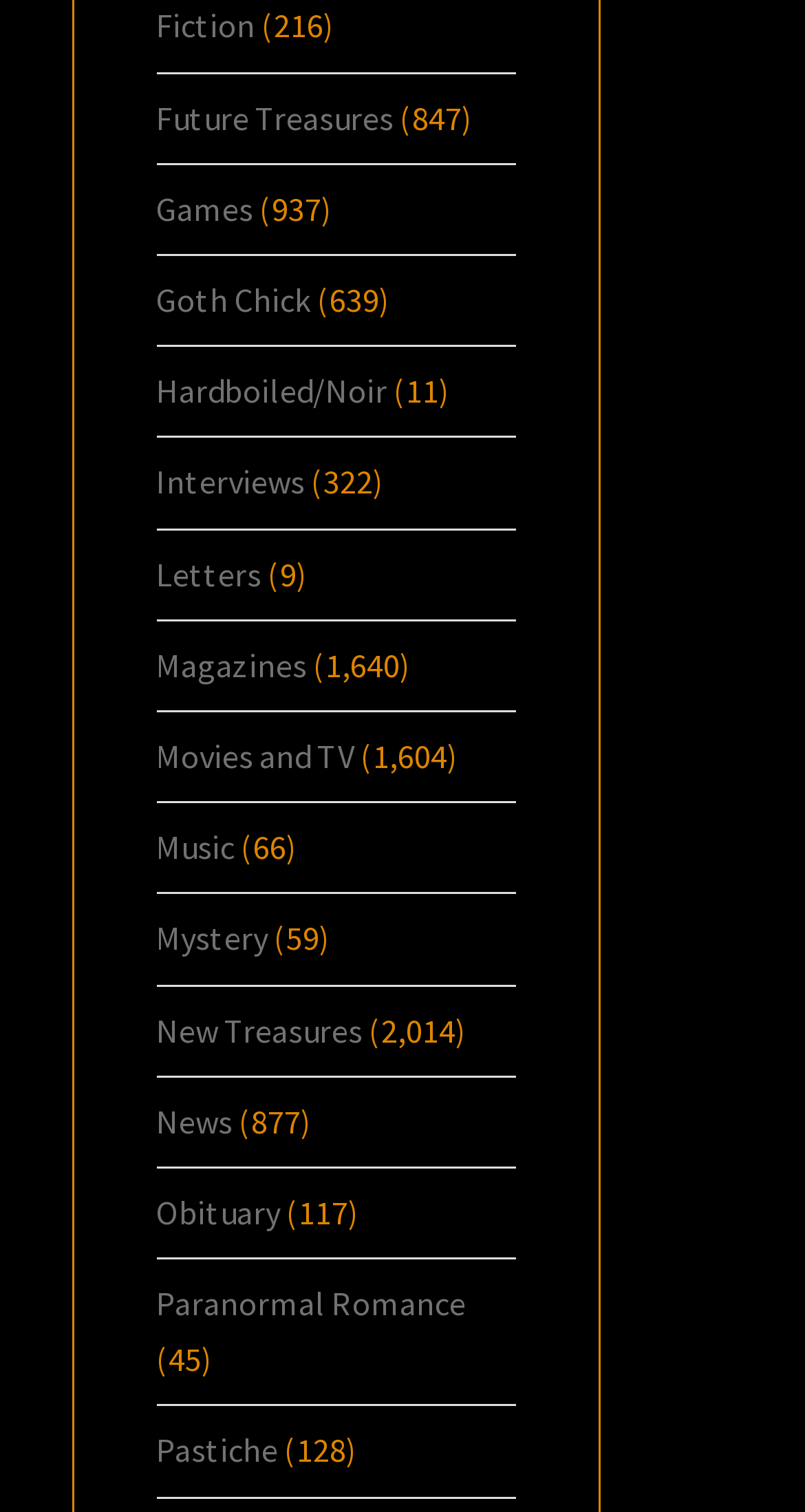Please locate the UI element described by "Contact Us" and provide its bounding box coordinates.

None